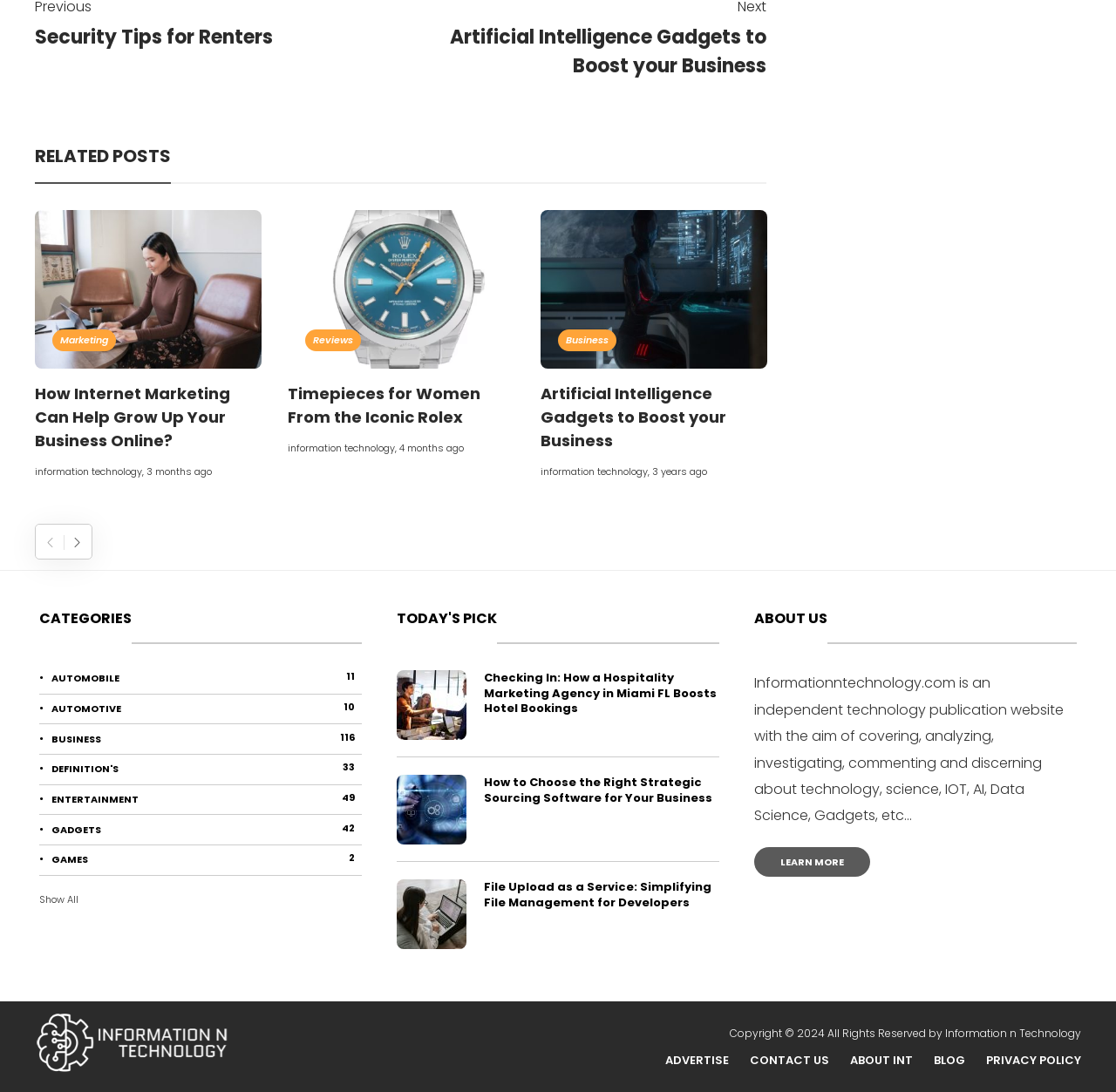Please find the bounding box coordinates of the element that must be clicked to perform the given instruction: "Click Board Events". The coordinates should be four float numbers from 0 to 1, i.e., [left, top, right, bottom].

None